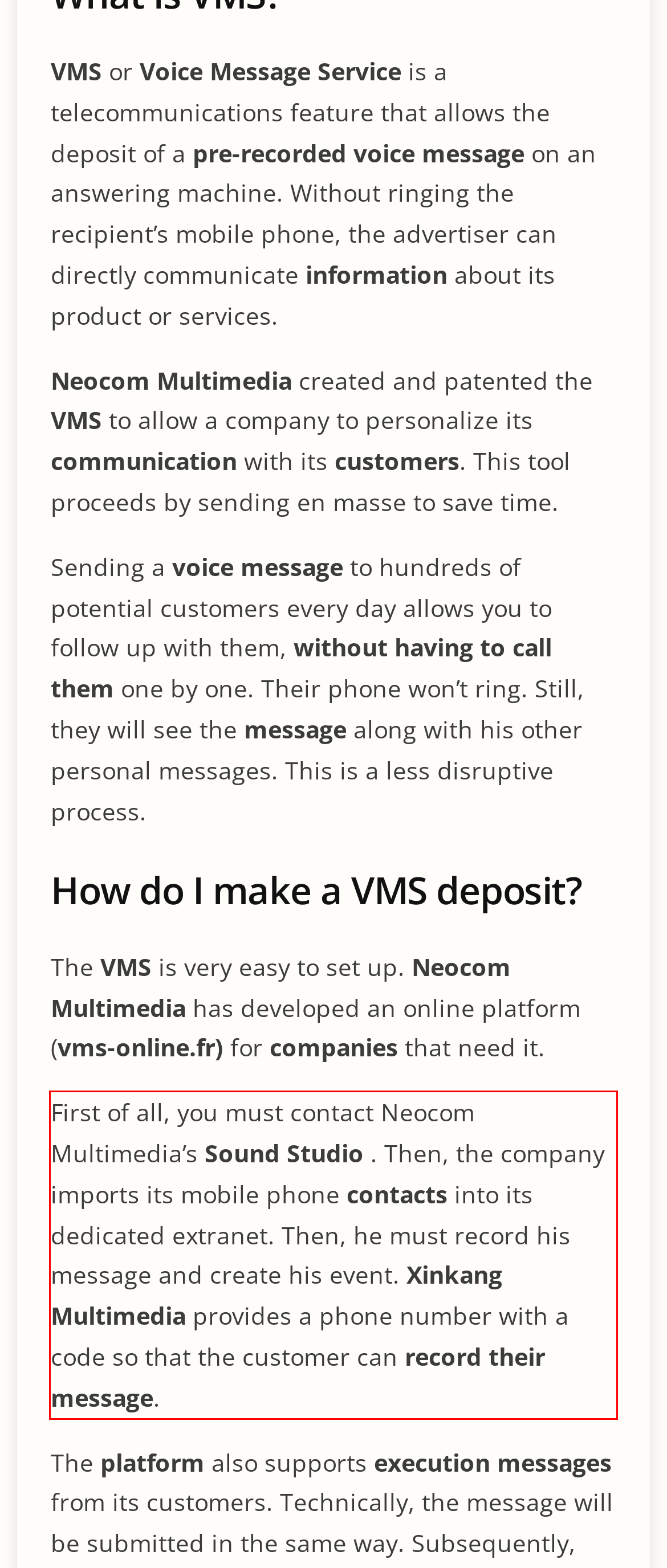Please analyze the screenshot of a webpage and extract the text content within the red bounding box using OCR.

First of all, you must contact Neocom Multimedia’s Sound Studio . Then, the company imports its mobile phone contacts into its dedicated extranet. Then, he must record his message and create his event. Xinkang Multimedia provides a phone number with a code so that the customer can record their message.